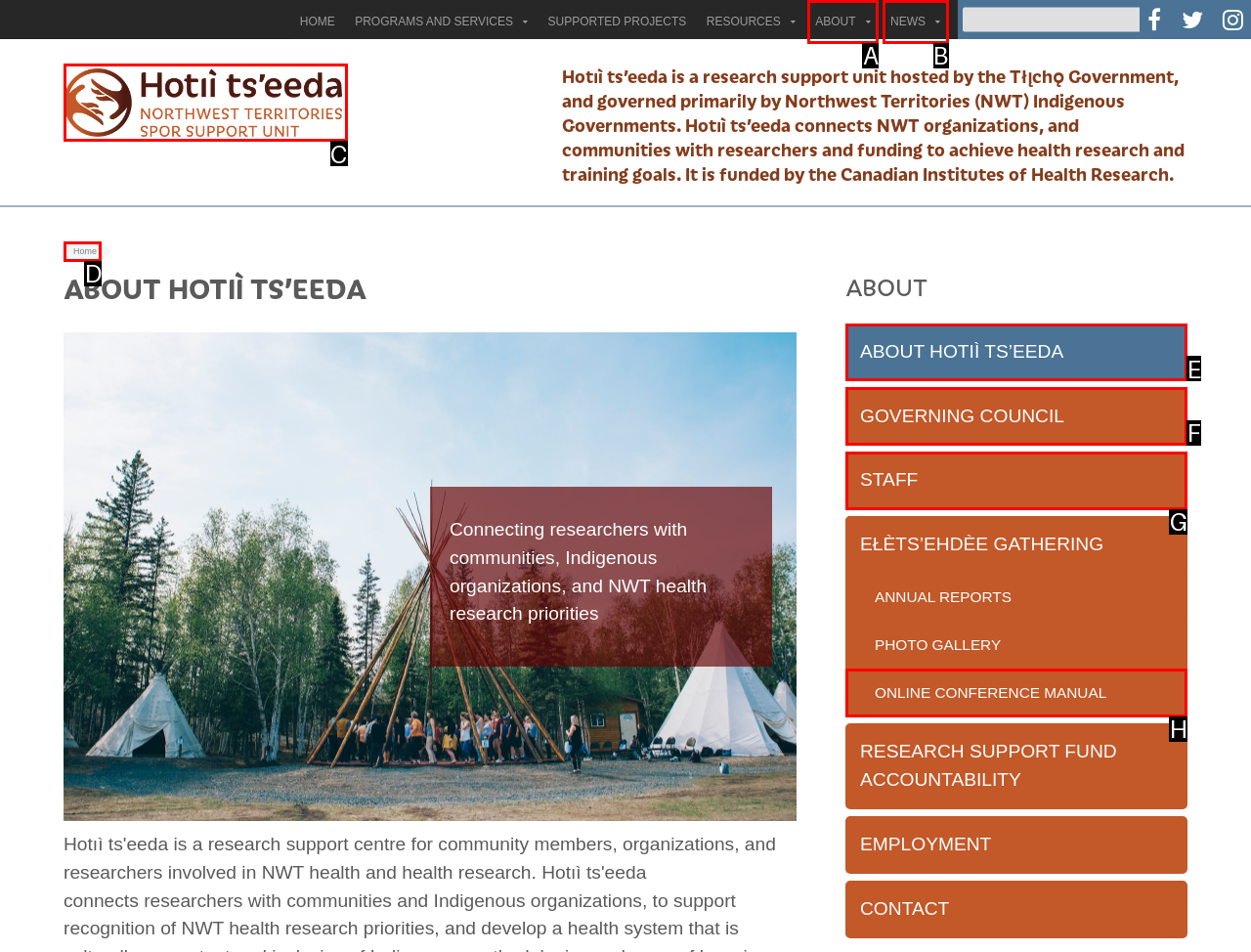Select the appropriate HTML element to click for the following task: Learn about Hotıì ts’eeda
Answer with the letter of the selected option from the given choices directly.

E